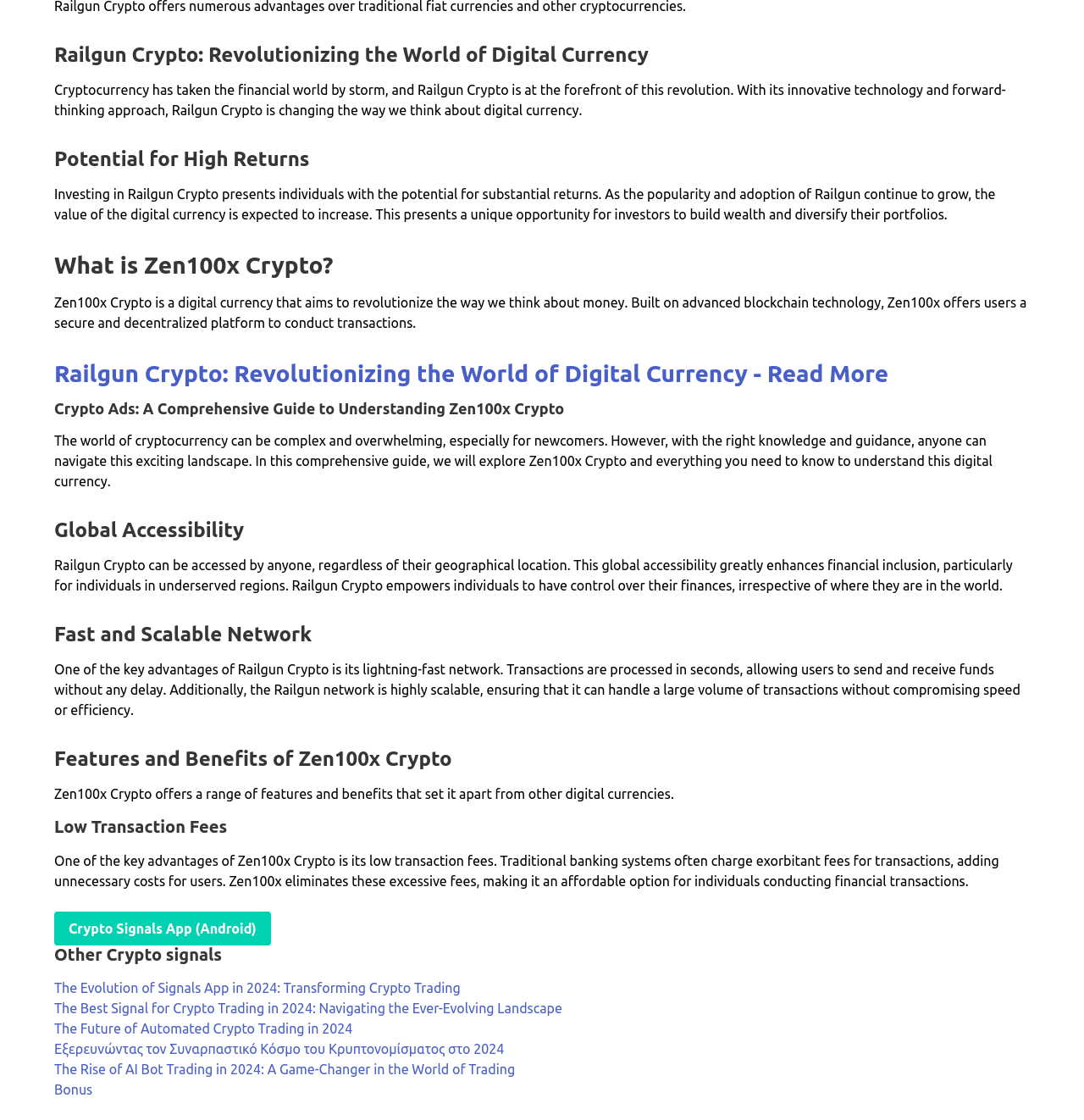Provide a brief response to the question below using a single word or phrase: 
What is the benefit of using Zen100x Crypto for transactions?

Low fees